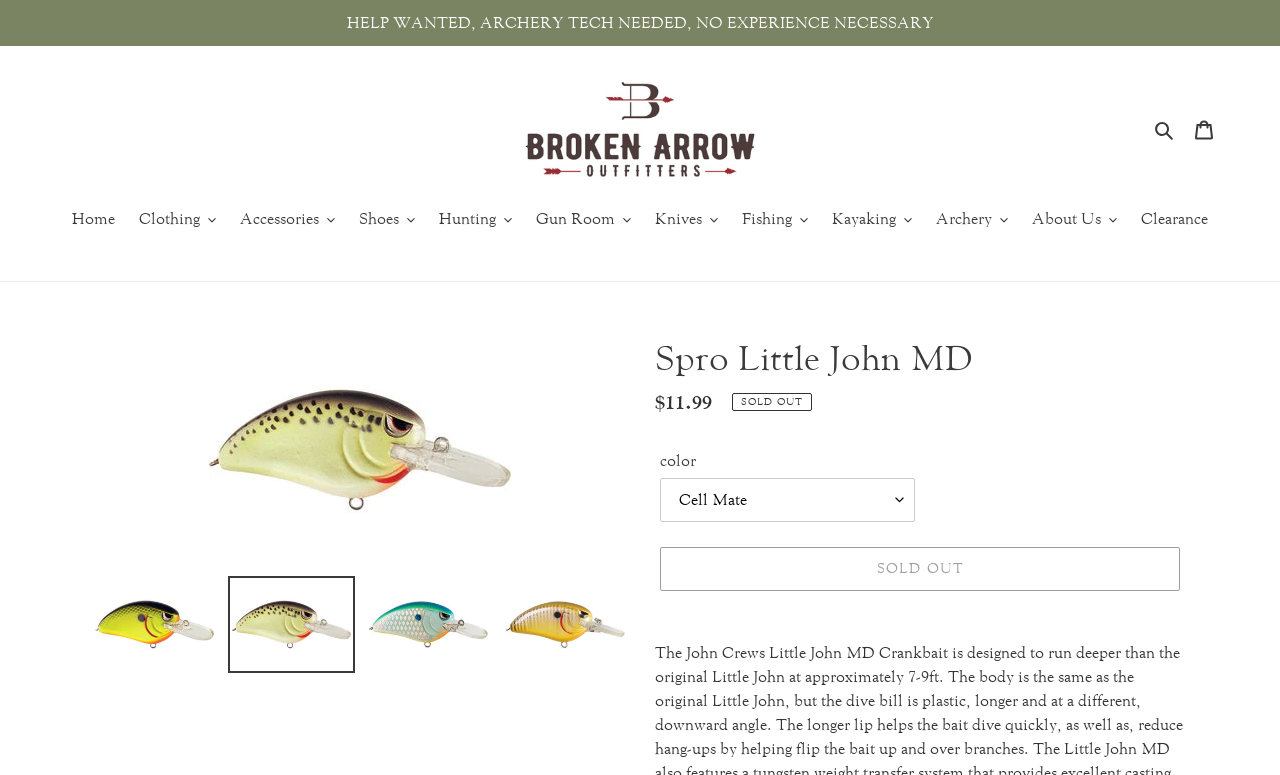Using the element description Knives, predict the bounding box coordinates for the UI element. Provide the coordinates in (top-left x, top-left y, bottom-right x, bottom-right y) format with values ranging from 0 to 1.

[0.504, 0.267, 0.569, 0.302]